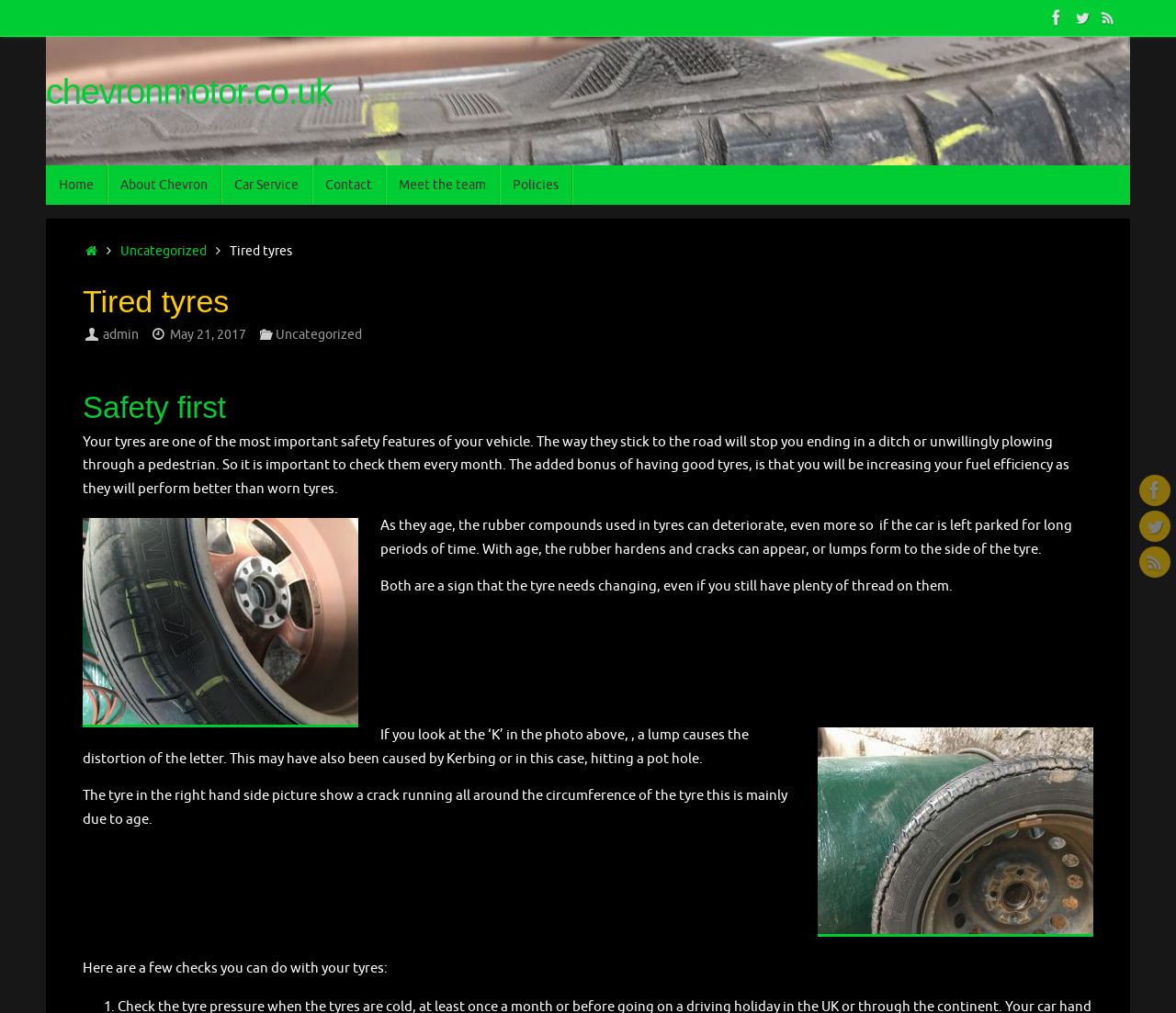Could you specify the bounding box coordinates for the clickable section to complete the following instruction: "Read about Car Service"?

[0.188, 0.163, 0.266, 0.203]